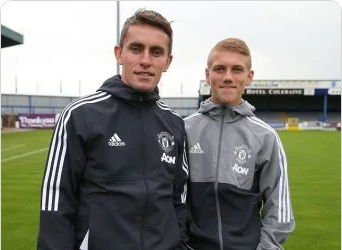What is the color of the second player's jacket?
Please ensure your answer to the question is detailed and covers all necessary aspects.

According to the caption, the second player is dressed in a lighter grey jacket with similar detailing, which suggests that the color of the second player's jacket is lighter grey.